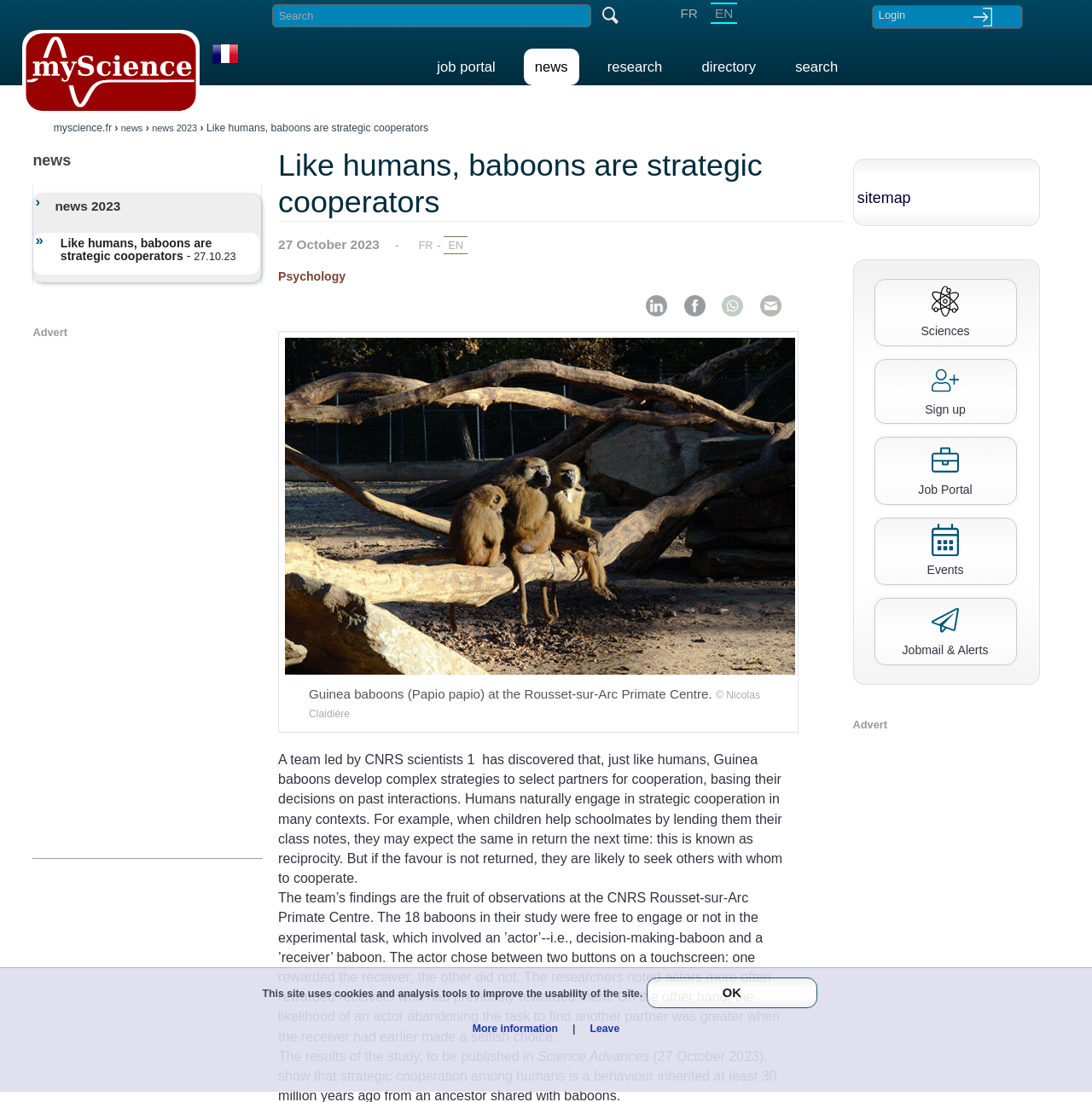Please find the bounding box coordinates of the section that needs to be clicked to achieve this instruction: "Share the article on LinkedIn".

[0.586, 0.263, 0.617, 0.292]